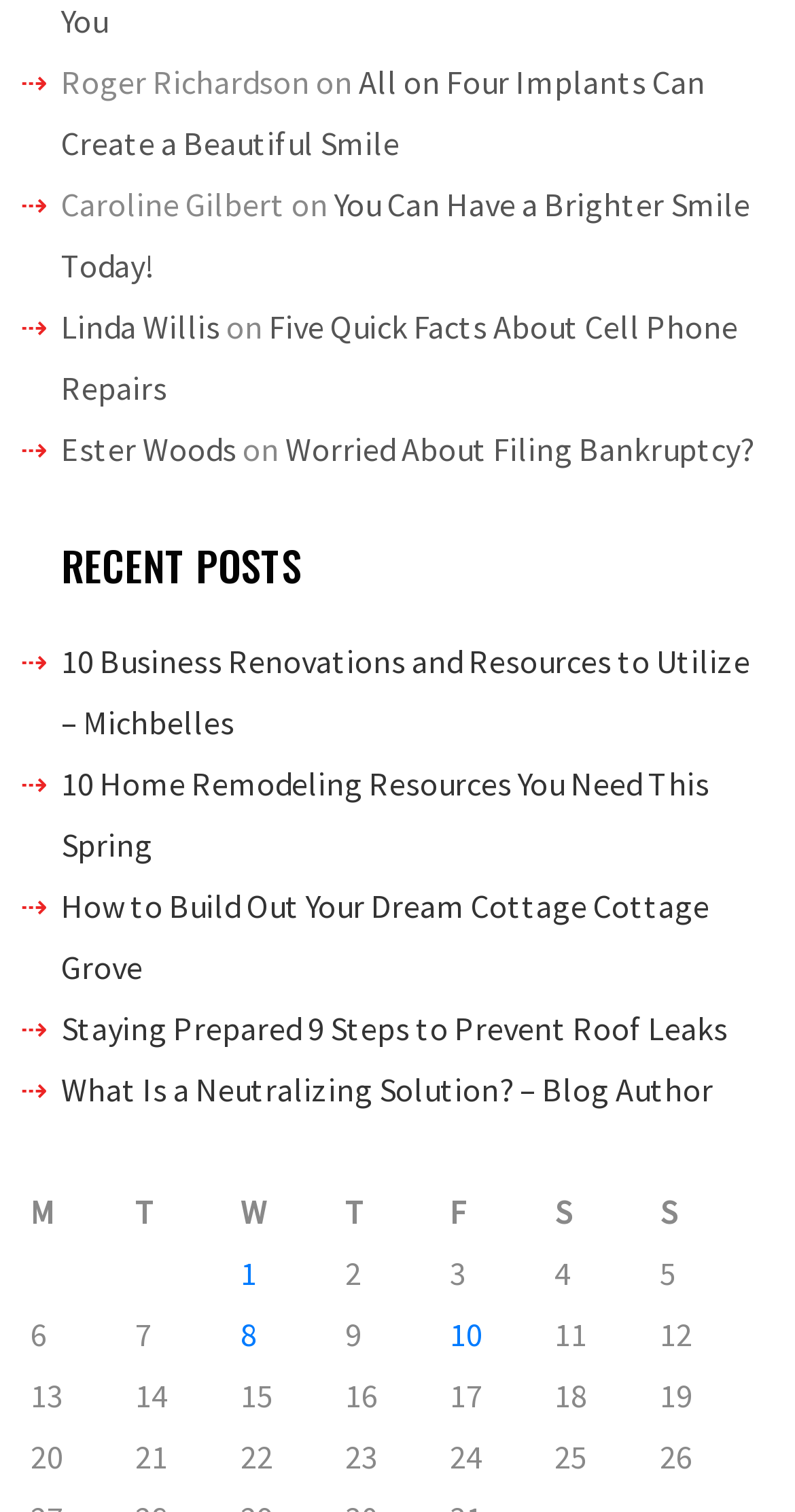From the details in the image, provide a thorough response to the question: How many columns are in the grid?

I examined the grid structure and counted the number of column headers, which are 'M', 'T', 'W', 'T', 'F', 'S', and 'S', totaling 7 columns.